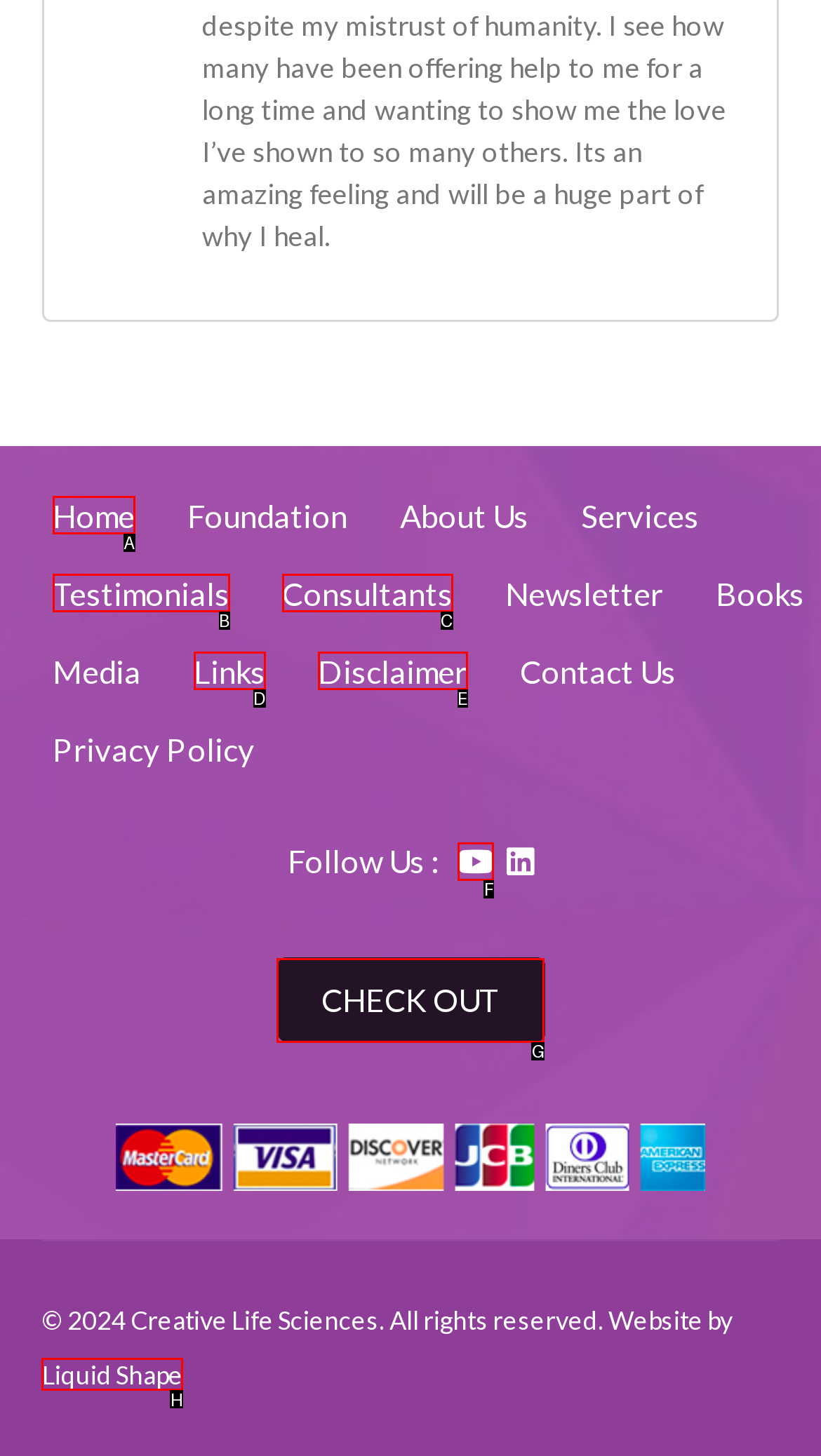For the task: Visit the website of Liquid Shape, identify the HTML element to click.
Provide the letter corresponding to the right choice from the given options.

H